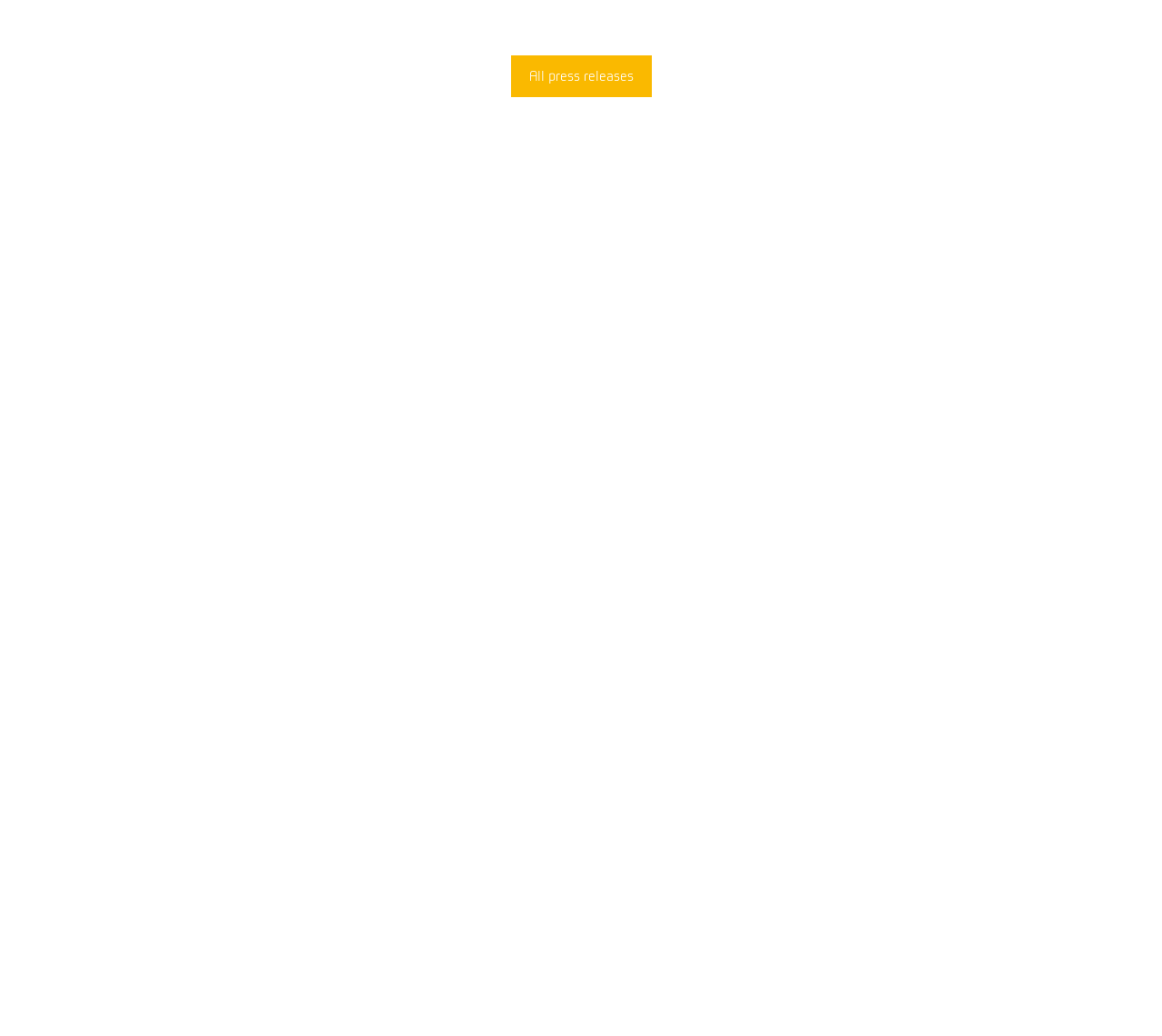How many logos are there?
Give a detailed and exhaustive answer to the question.

There are six logos: Logo Canadian Renewable Energy Association, Logo Solar Alberta, Logo Canadian German Chamber of Industry and Commerce Inc., Logo Solar Energy Industries Association, Logo New York Solar Energy Industries Association, and Logo Solar Nova Scotia, which can be found at the bottom of the webpage.